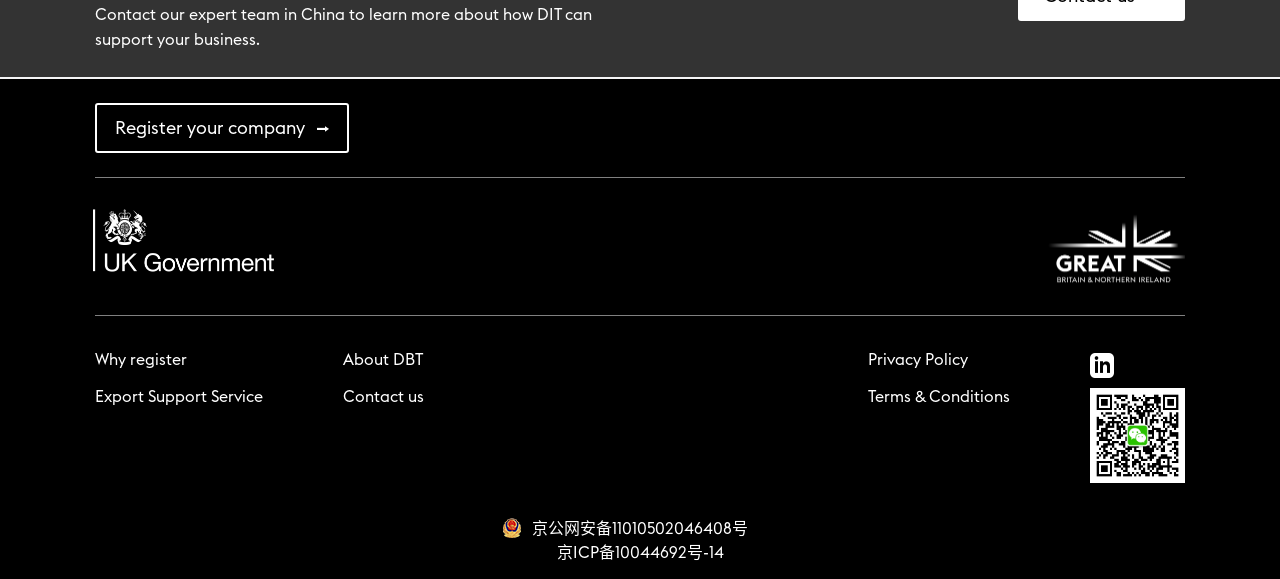Could you indicate the bounding box coordinates of the region to click in order to complete this instruction: "Contact the expert team in China".

[0.074, 0.012, 0.462, 0.083]